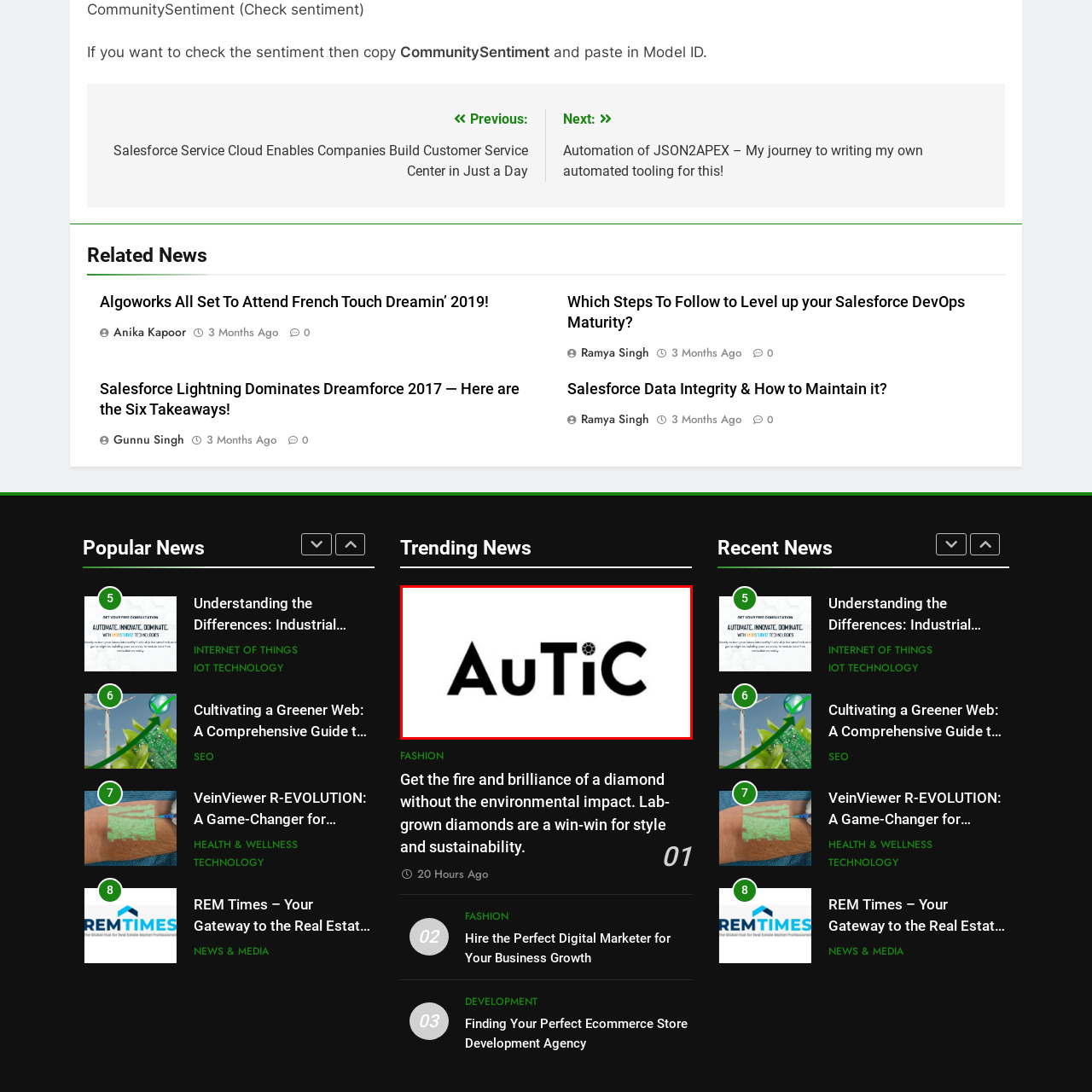Look at the region marked by the red box and describe it extensively.

The image features the stylized logo of "AuTiC," with the unique design emphasizing the brand name through a bold and modern font. The letters are predominantly black, while the letter "i" is creatively adorned with a circular design, adding a distinctive flair that draws attention. This logo not only signifies the brand's identity but also reflects a contemporary aesthetic, suitable for industries focused on technology, innovation, or design. The simplicity and clarity of the logo suggest professionalism and a forward-thinking approach.